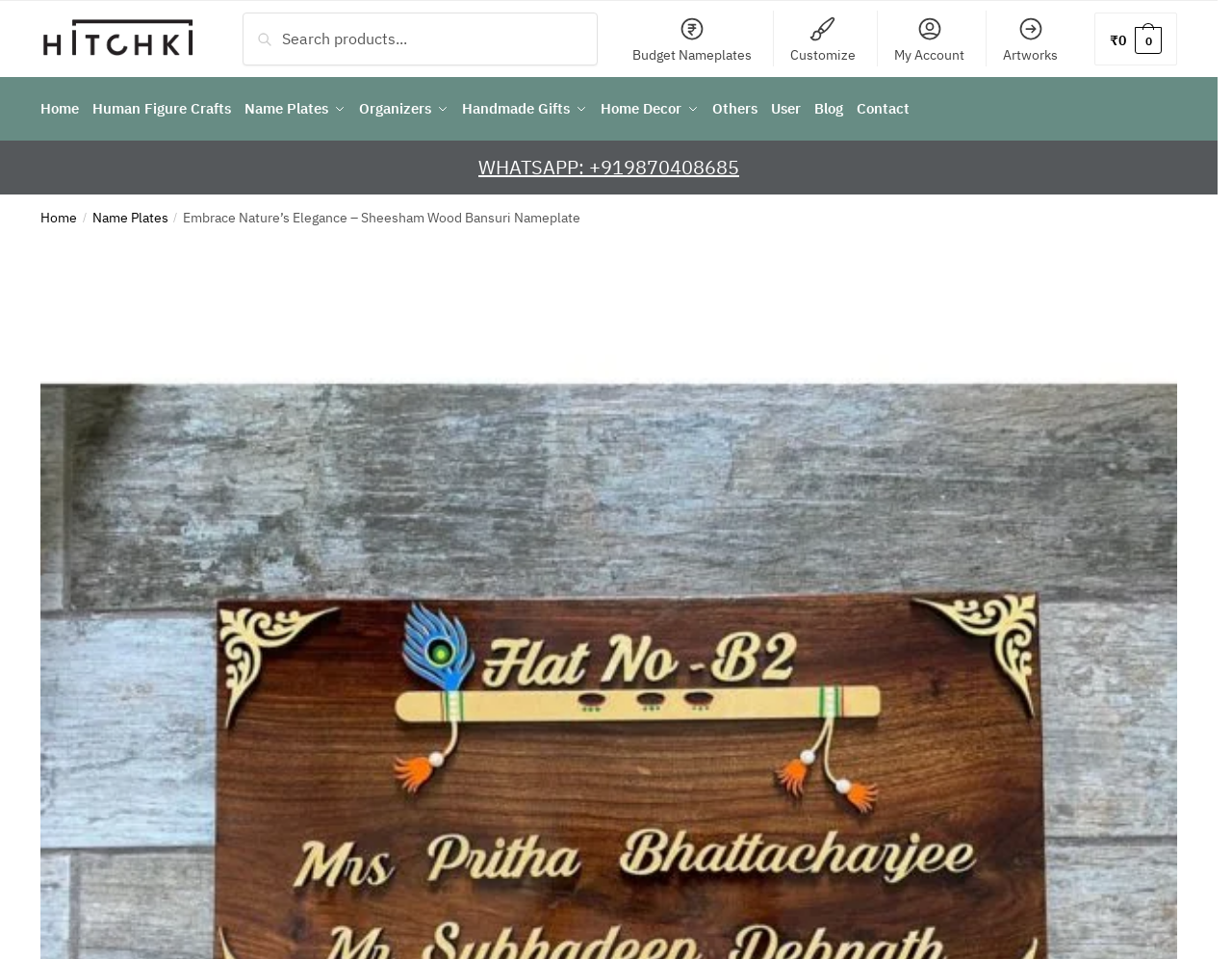Pinpoint the bounding box coordinates of the clickable area needed to execute the instruction: "Search for a product". The coordinates should be specified as four float numbers between 0 and 1, i.e., [left, top, right, bottom].

[0.197, 0.013, 0.485, 0.068]